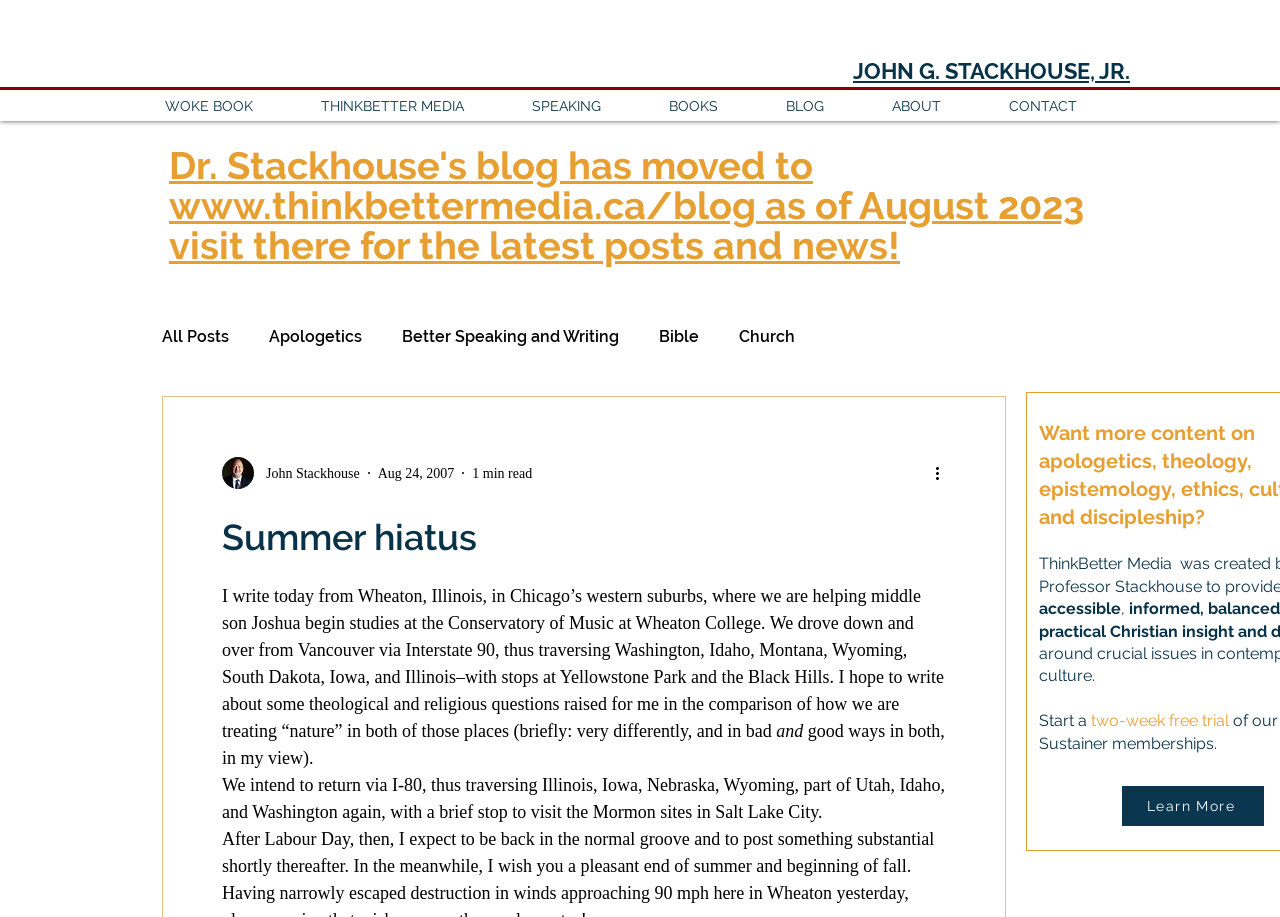How many categories are listed under the 'blog' navigation?
Using the image provided, answer with just one word or phrase.

21